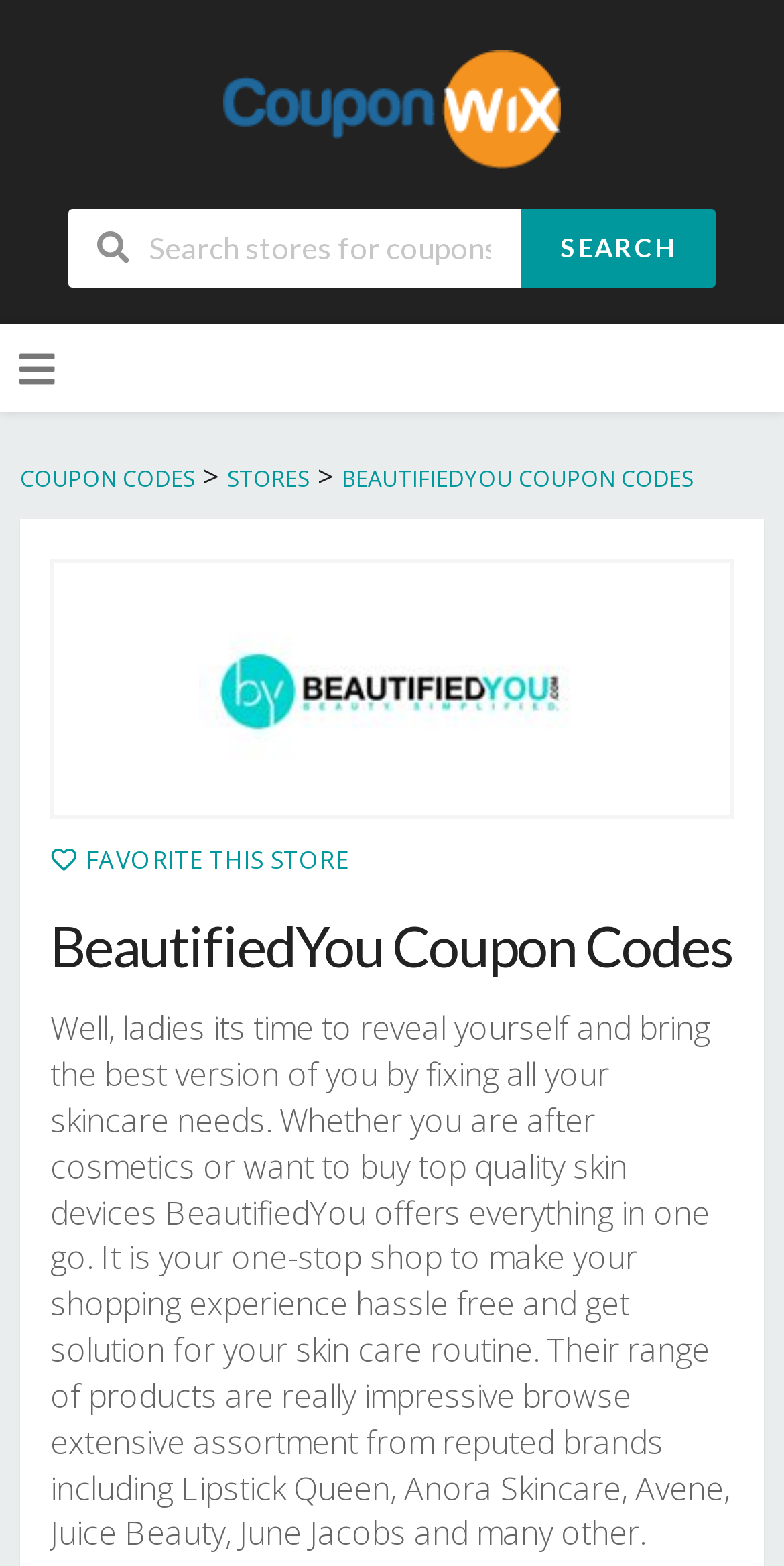Please identify the bounding box coordinates of the area that needs to be clicked to fulfill the following instruction: "Share this page."

None